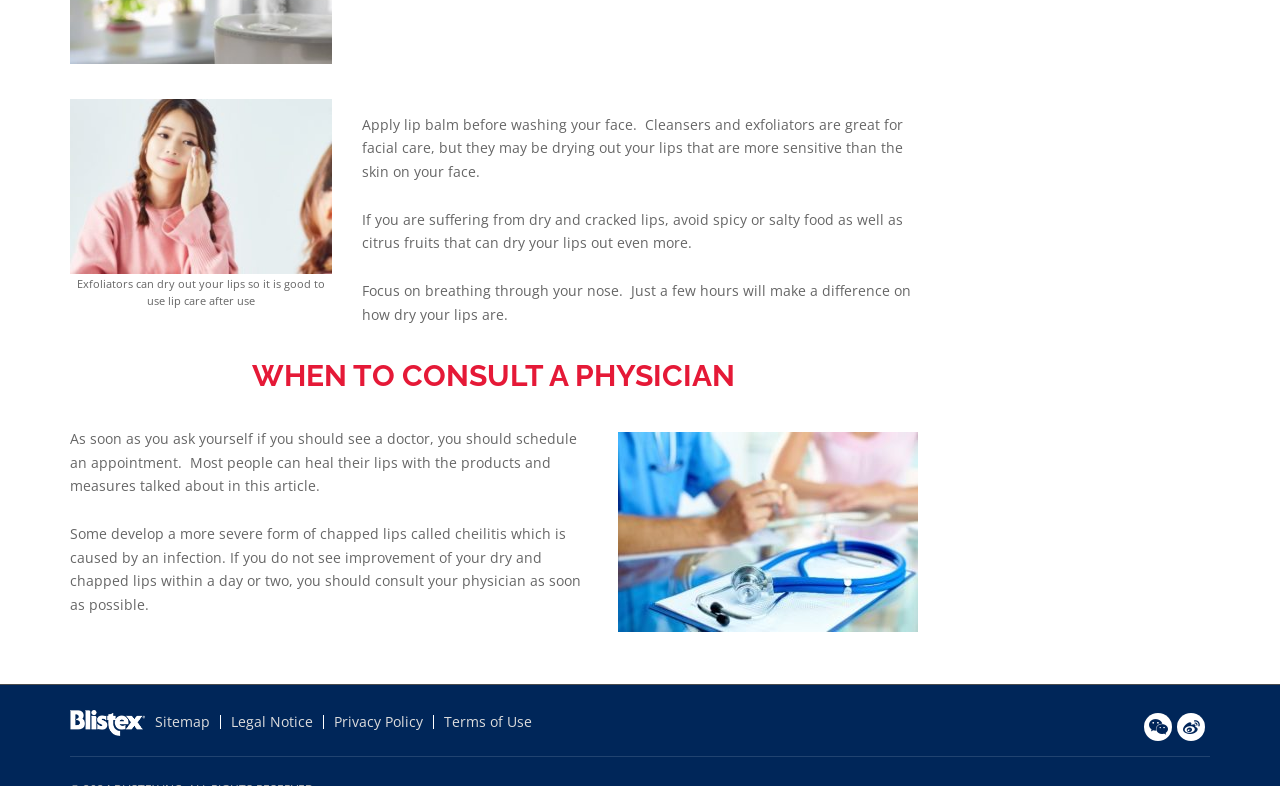What is located at the bottom of the webpage?
Answer the question with a detailed and thorough explanation.

At the bottom of the webpage, there are links to 'Sitemap', 'Legal Notice', 'Privacy Policy', and 'Terms of Use', as well as a separator and some social media links, which are located below the main content of the webpage.